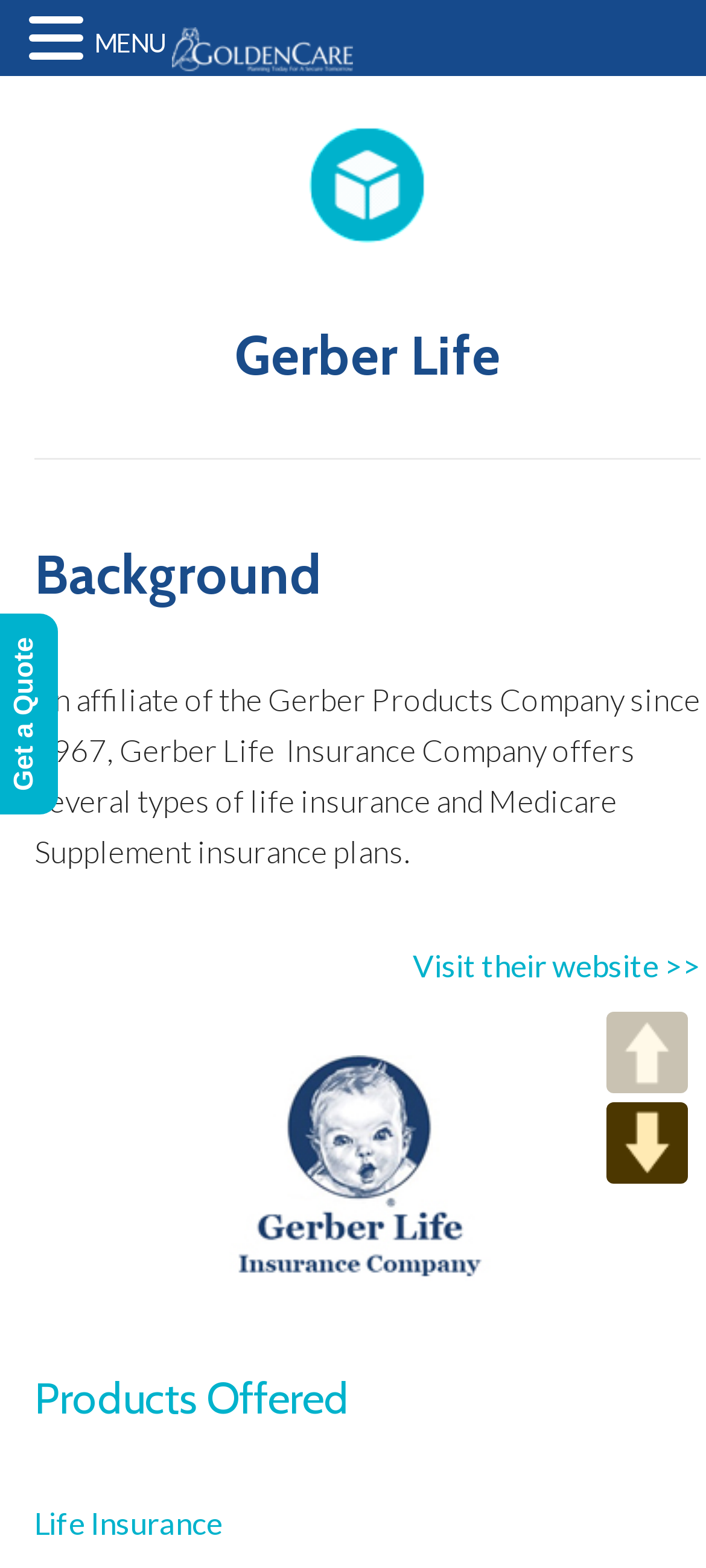Show the bounding box coordinates for the HTML element described as: "DOWN".

[0.859, 0.703, 0.974, 0.755]